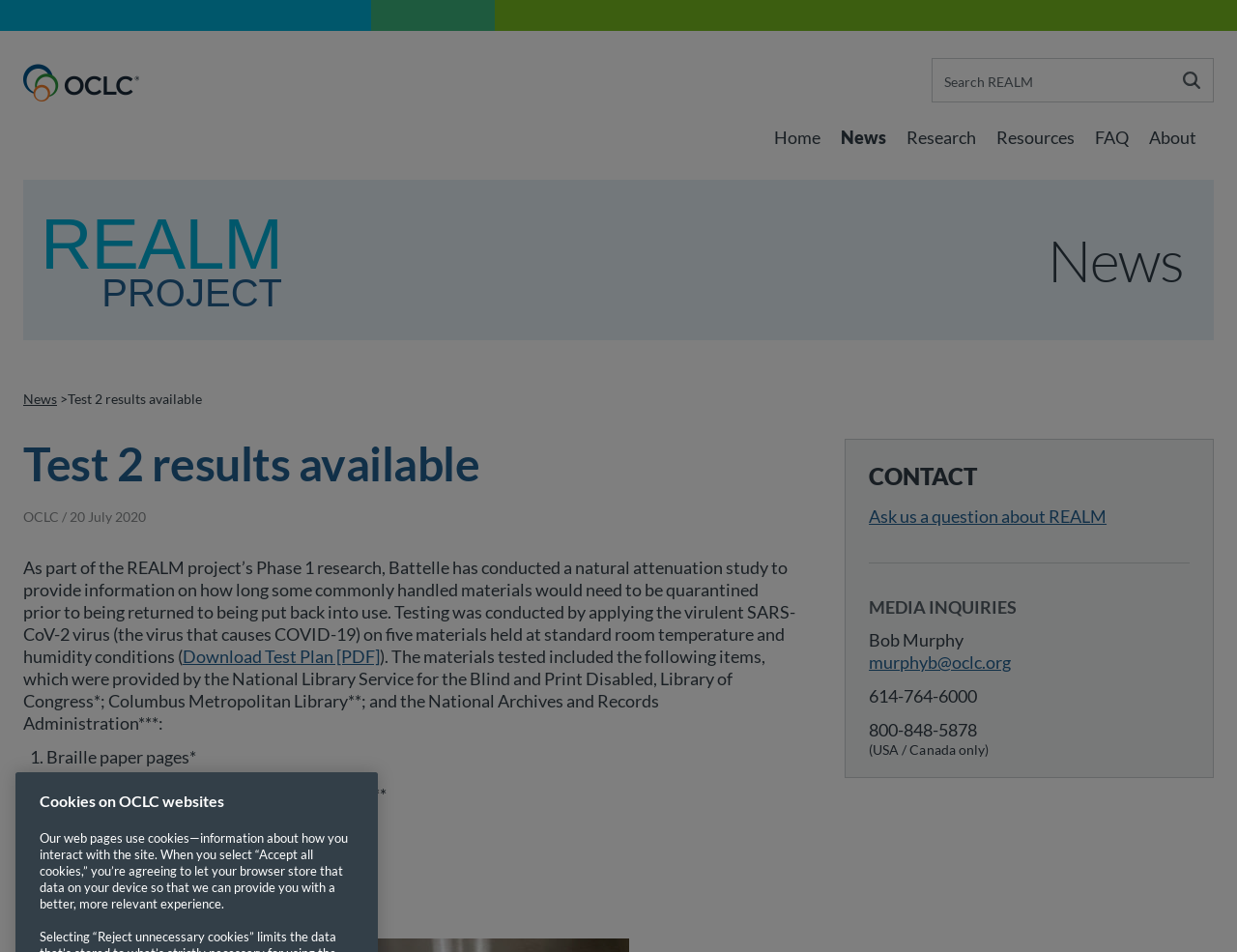How many materials were tested in the study?
Please elaborate on the answer to the question with detailed information.

The number of materials tested is implied by the list of materials provided, which includes Braille paper pages, Glossy paper pages from a coffee table book, Magazine pages, Children’s board book, and Archival folders.